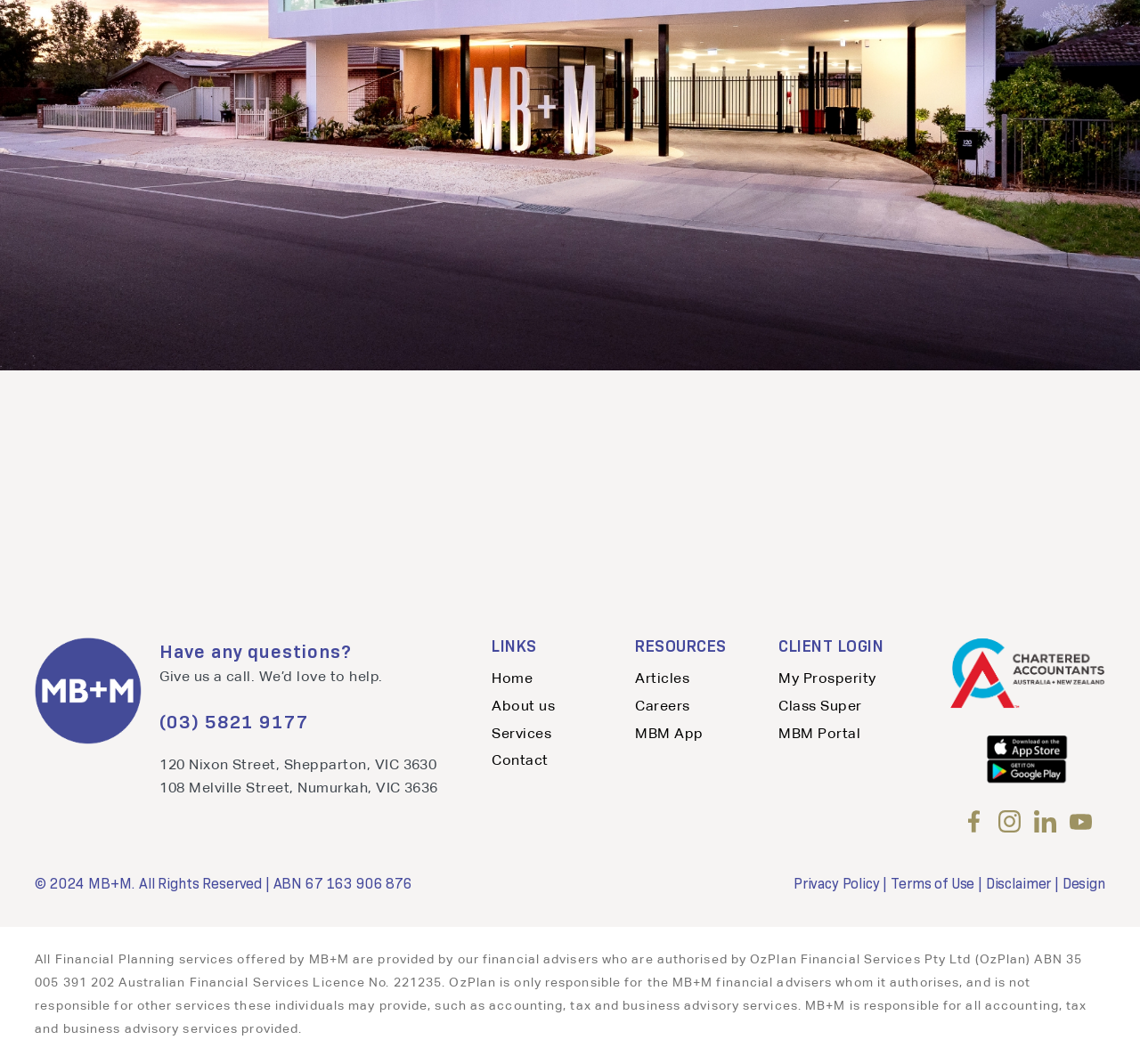Answer the question using only a single word or phrase: 
What are the two office locations?

Shepparton and Numurkah